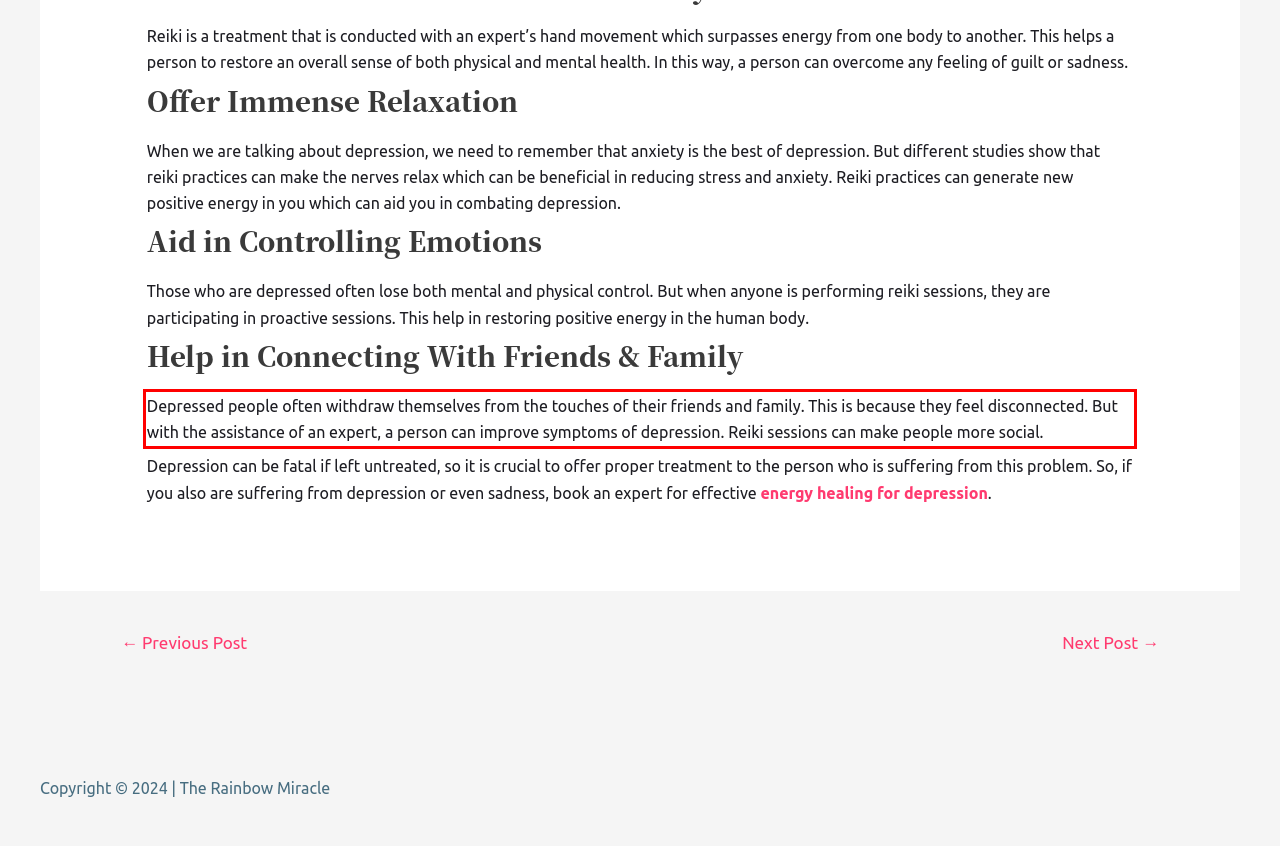Locate the red bounding box in the provided webpage screenshot and use OCR to determine the text content inside it.

Depressed people often withdraw themselves from the touches of their friends and family. This is because they feel disconnected. But with the assistance of an expert, a person can improve symptoms of depression. Reiki sessions can make people more social.